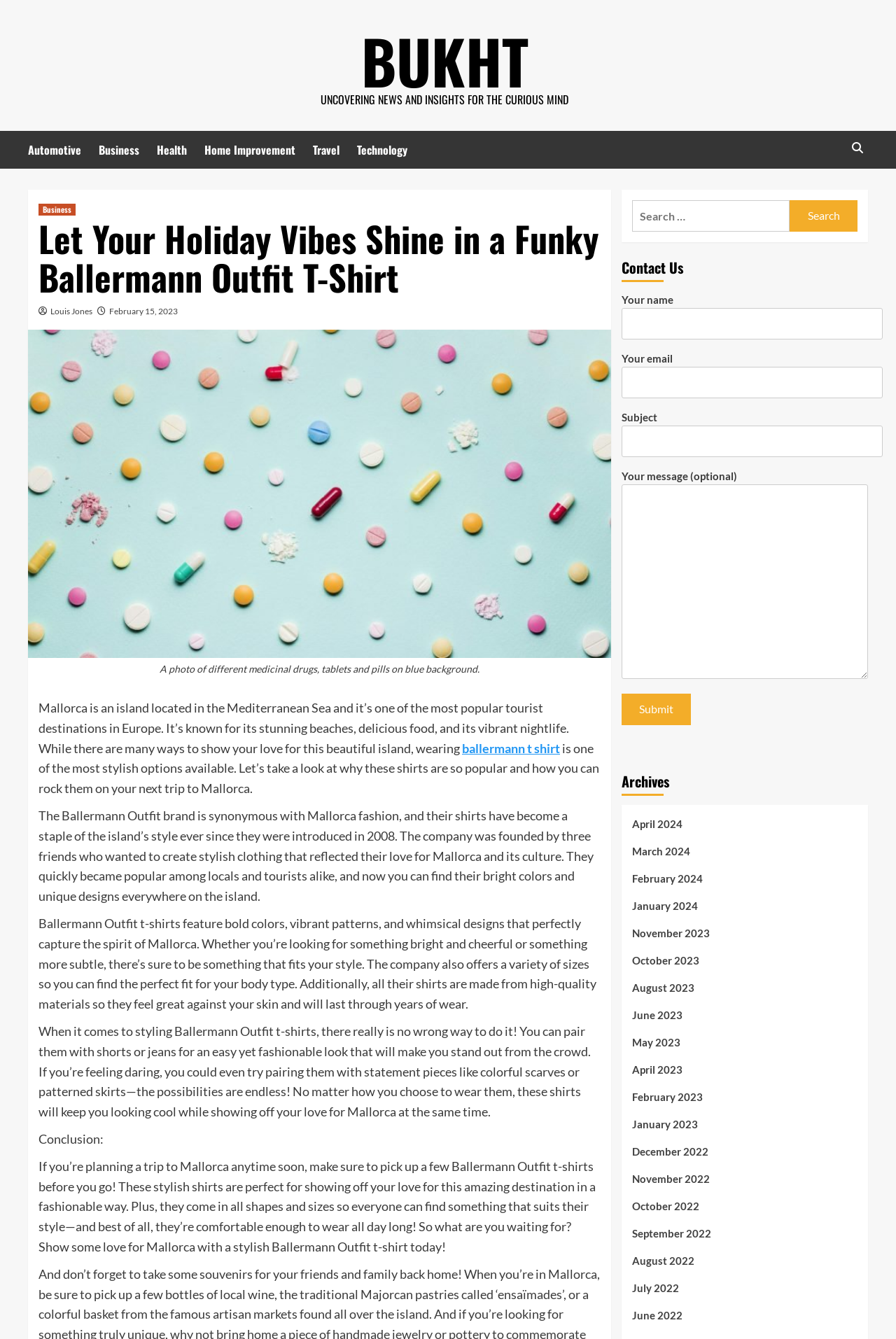What is the topic of the article?
Look at the image and provide a short answer using one word or a phrase.

Mallorca